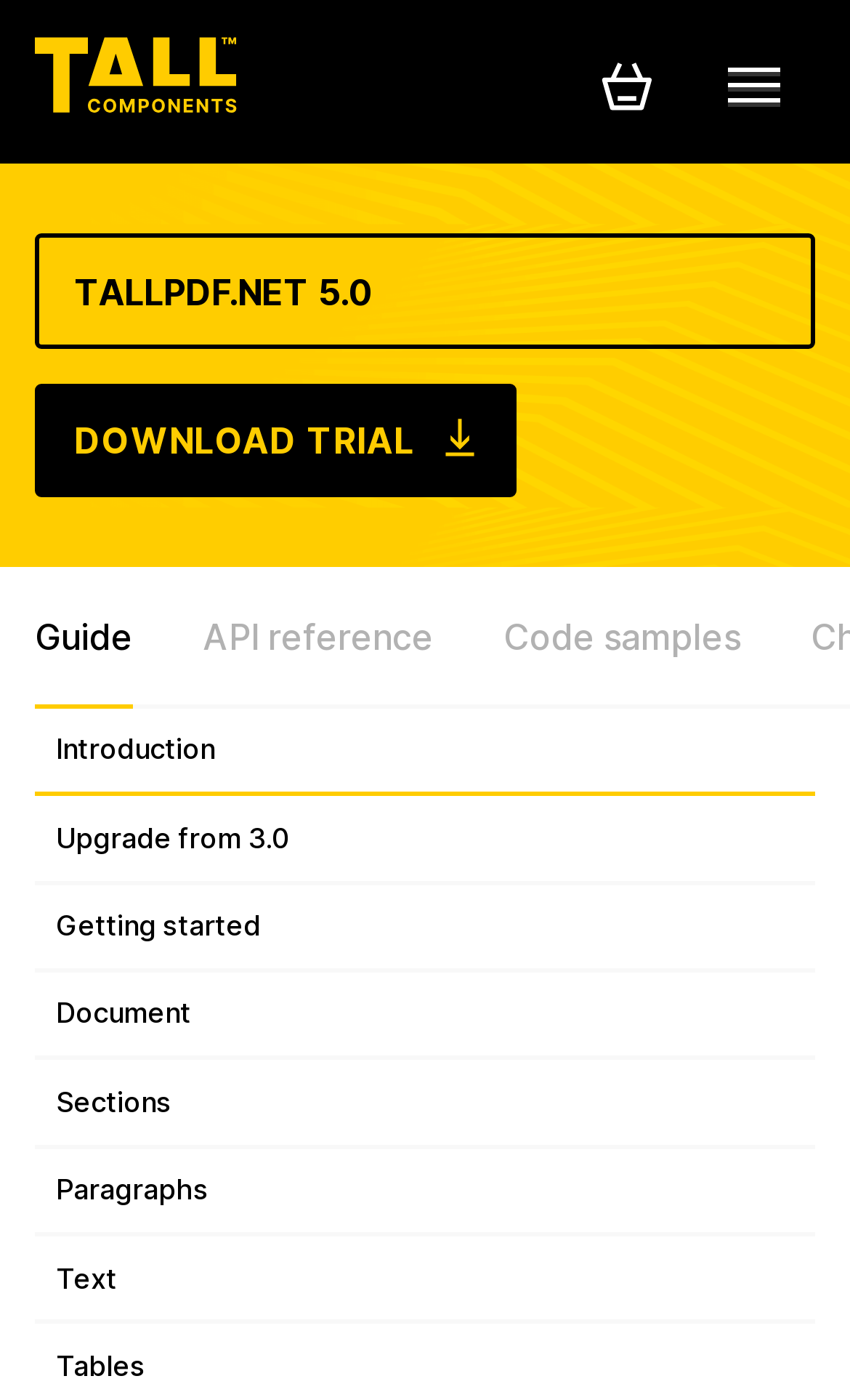Locate the bounding box coordinates of the UI element described by: "Upgrade from 3.0". The bounding box coordinates should consist of four float numbers between 0 and 1, i.e., [left, top, right, bottom].

[0.041, 0.569, 0.959, 0.632]